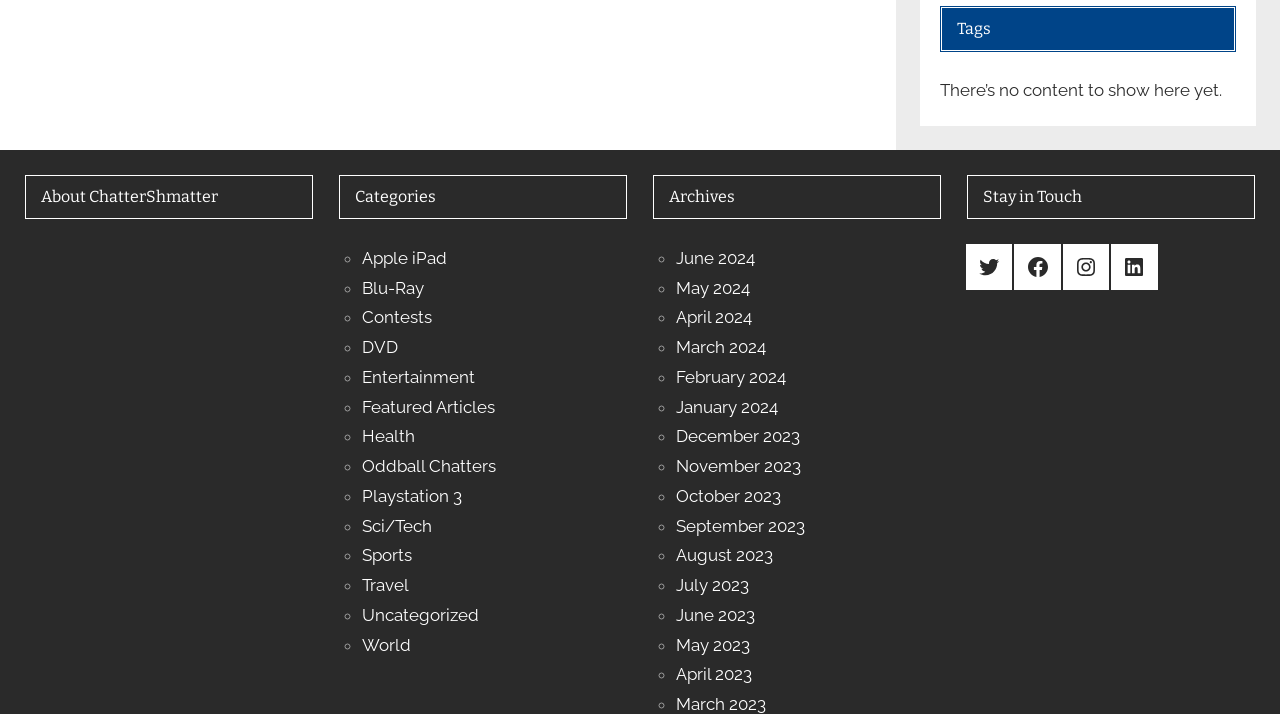What is the name of the website?
Look at the image and provide a detailed response to the question.

The name of the website can be inferred from the heading 'About ChatterShmatter' which suggests that the website is about ChatterShmatter.